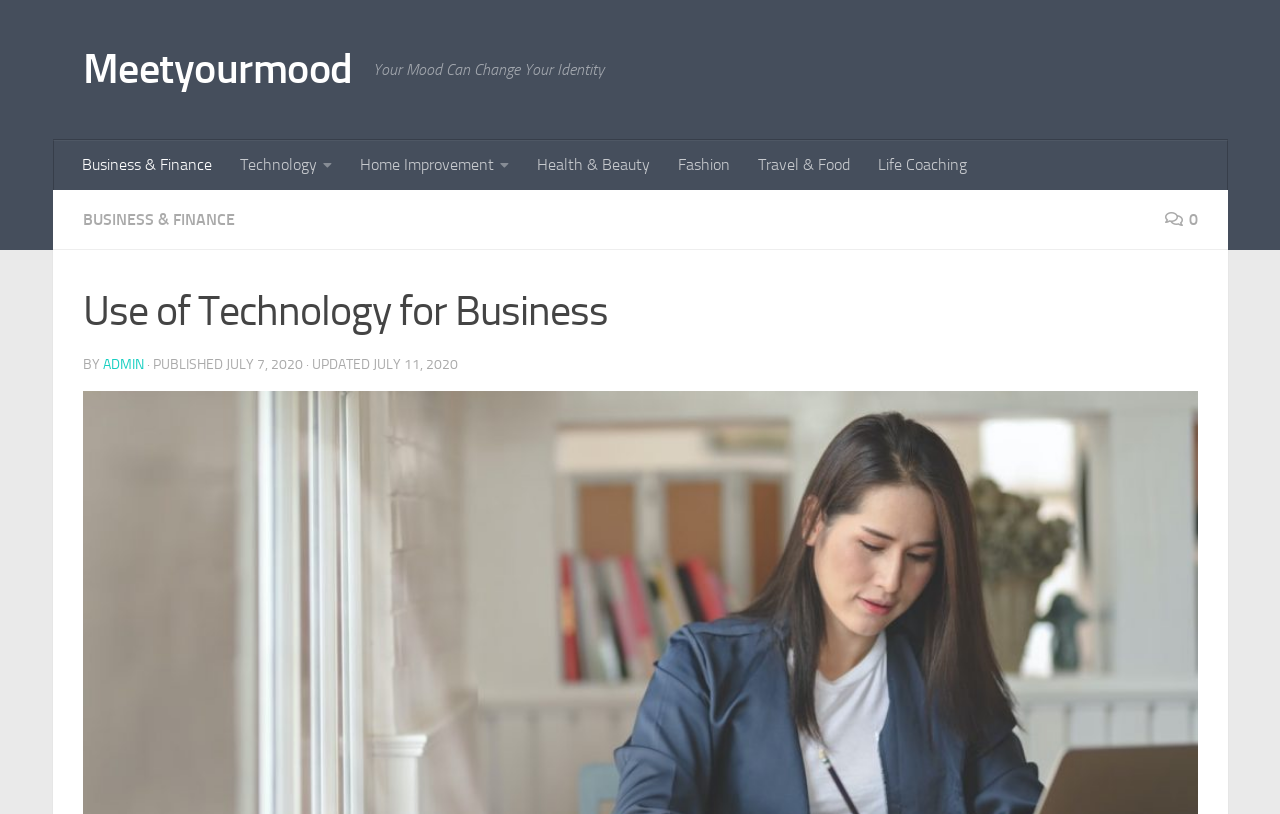Based on the image, please respond to the question with as much detail as possible:
When was the article last updated?

I searched for the updated date by looking for a time element, and found the text 'JULY 11, 2020' next to the 'UPDATED' text, which indicates the last updated date of the article.